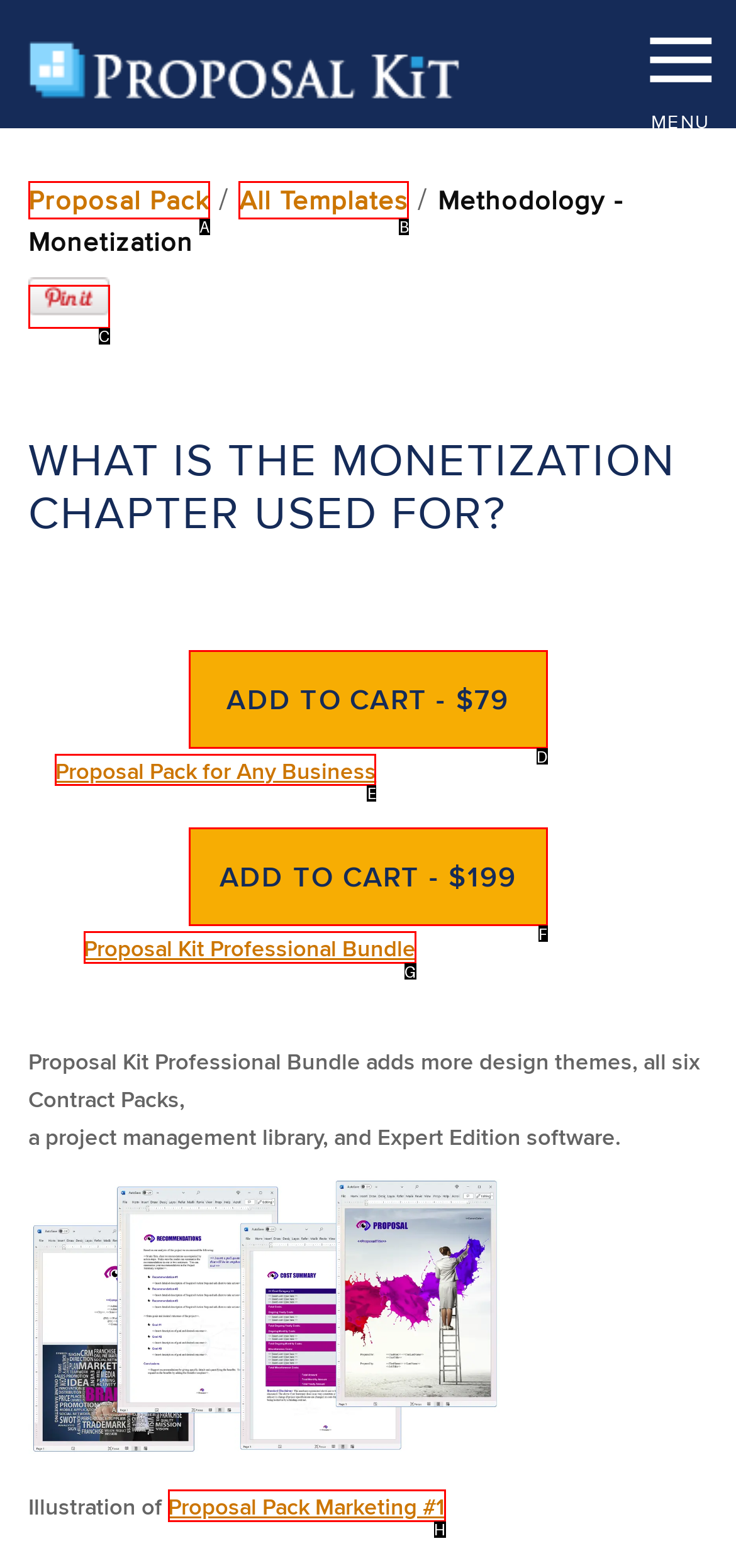Select the HTML element that needs to be clicked to perform the task: Explore Proposal Pack for Any Business. Reply with the letter of the chosen option.

E